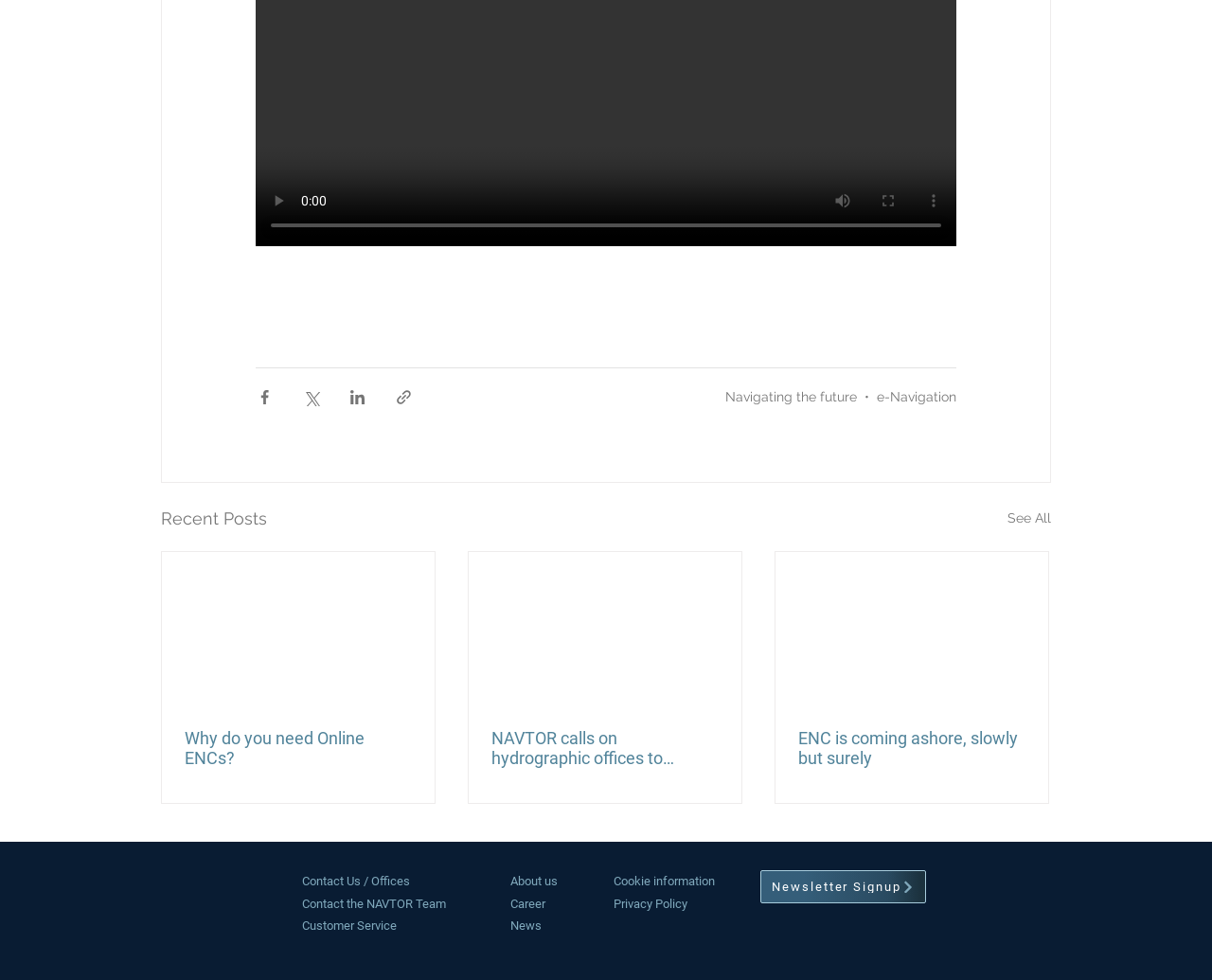Please specify the coordinates of the bounding box for the element that should be clicked to carry out this instruction: "contact us". The coordinates must be four float numbers between 0 and 1, formatted as [left, top, right, bottom].

[0.249, 0.892, 0.338, 0.907]